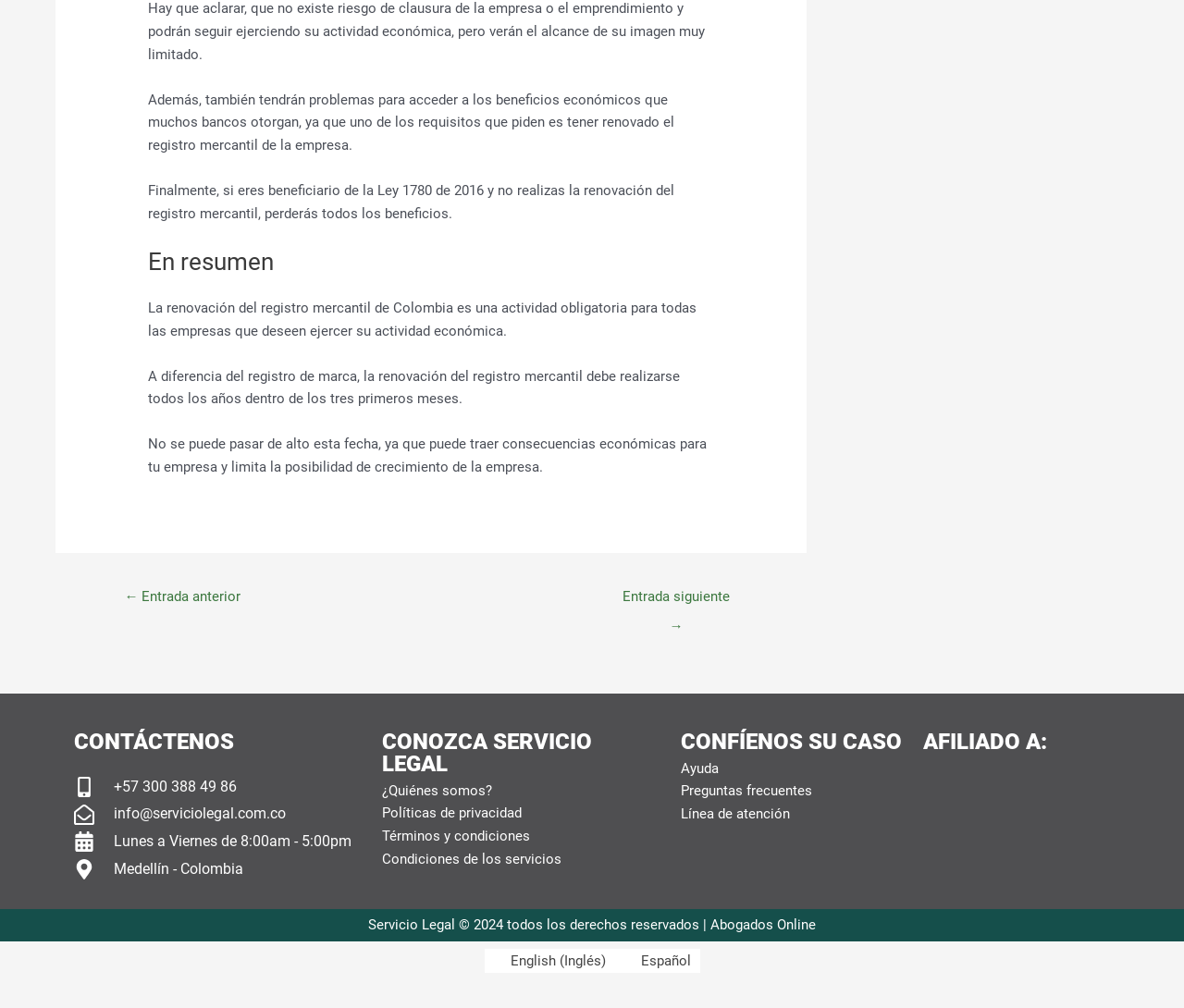Identify the bounding box coordinates of the region that should be clicked to execute the following instruction: "Learn about who we are".

[0.323, 0.762, 0.56, 0.785]